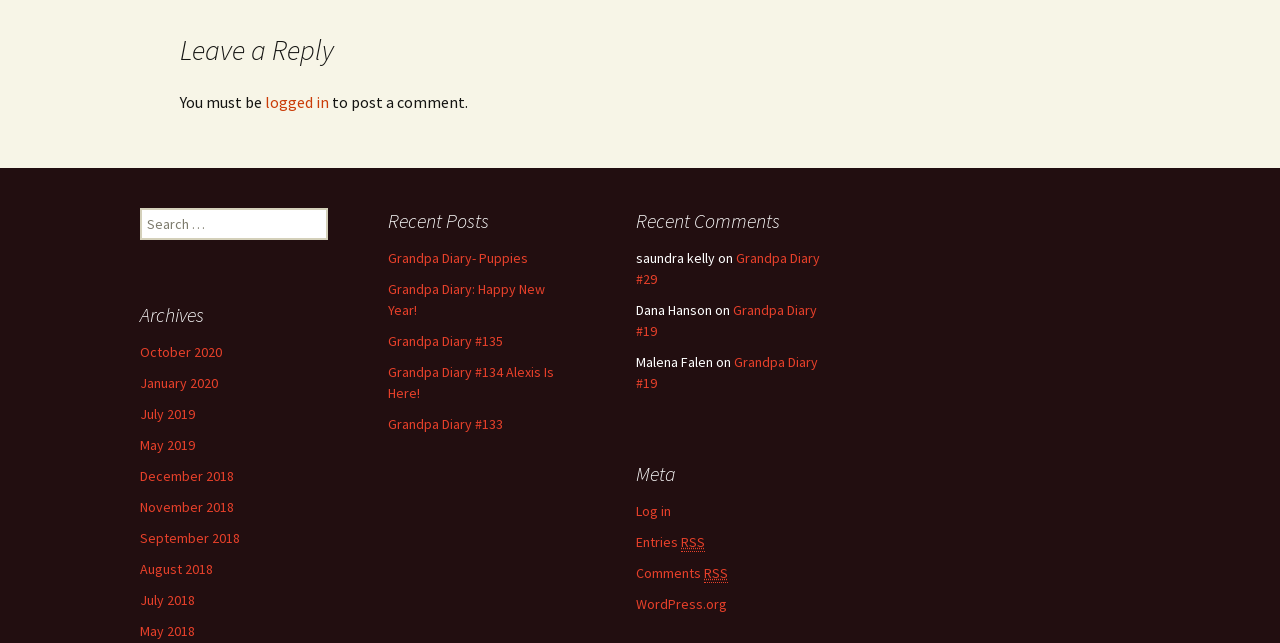Reply to the question with a brief word or phrase: What is the purpose of the 'Leave a Reply' section?

To post a comment